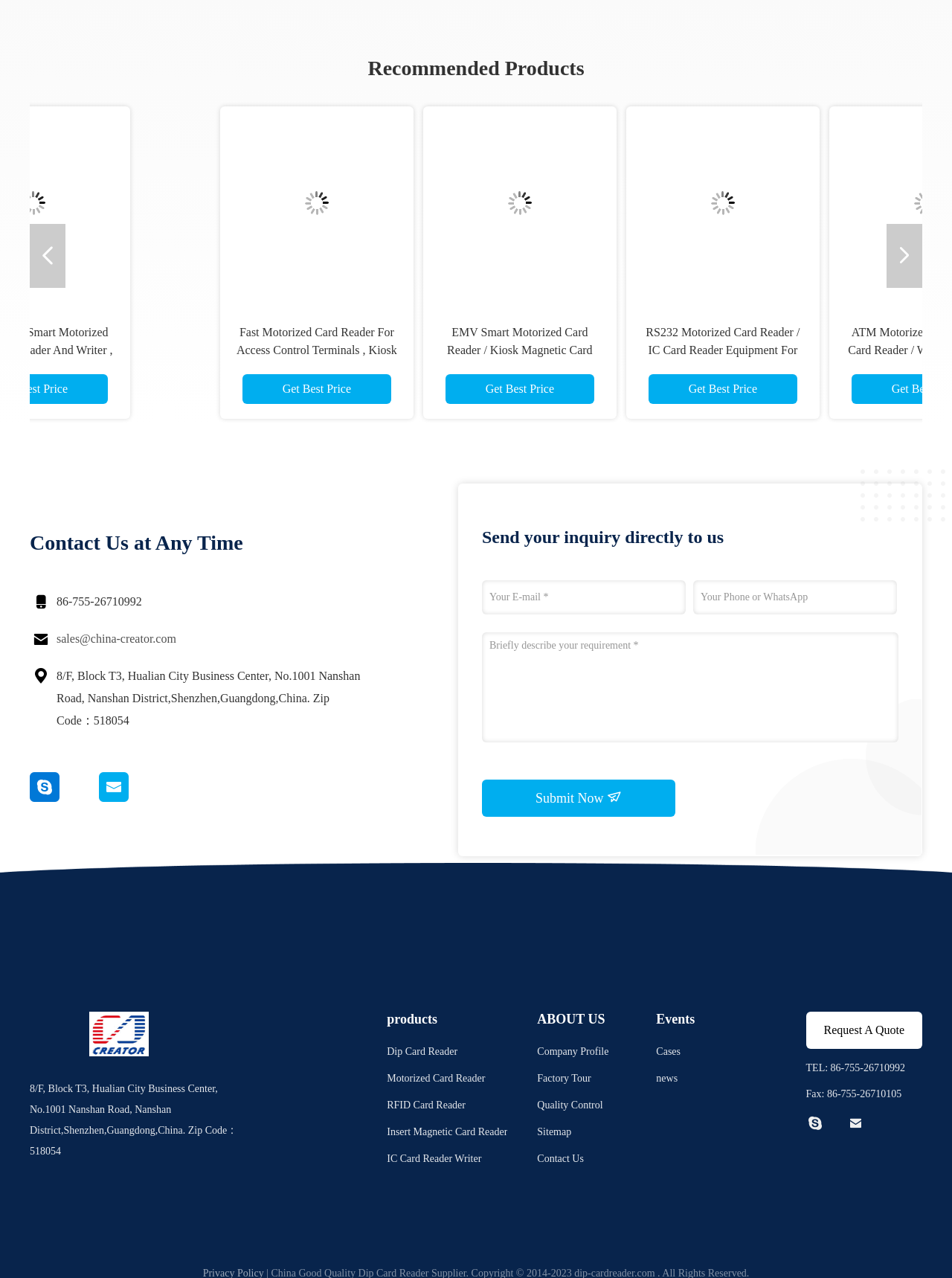Identify the bounding box coordinates necessary to click and complete the given instruction: "Click the link to view army information".

None